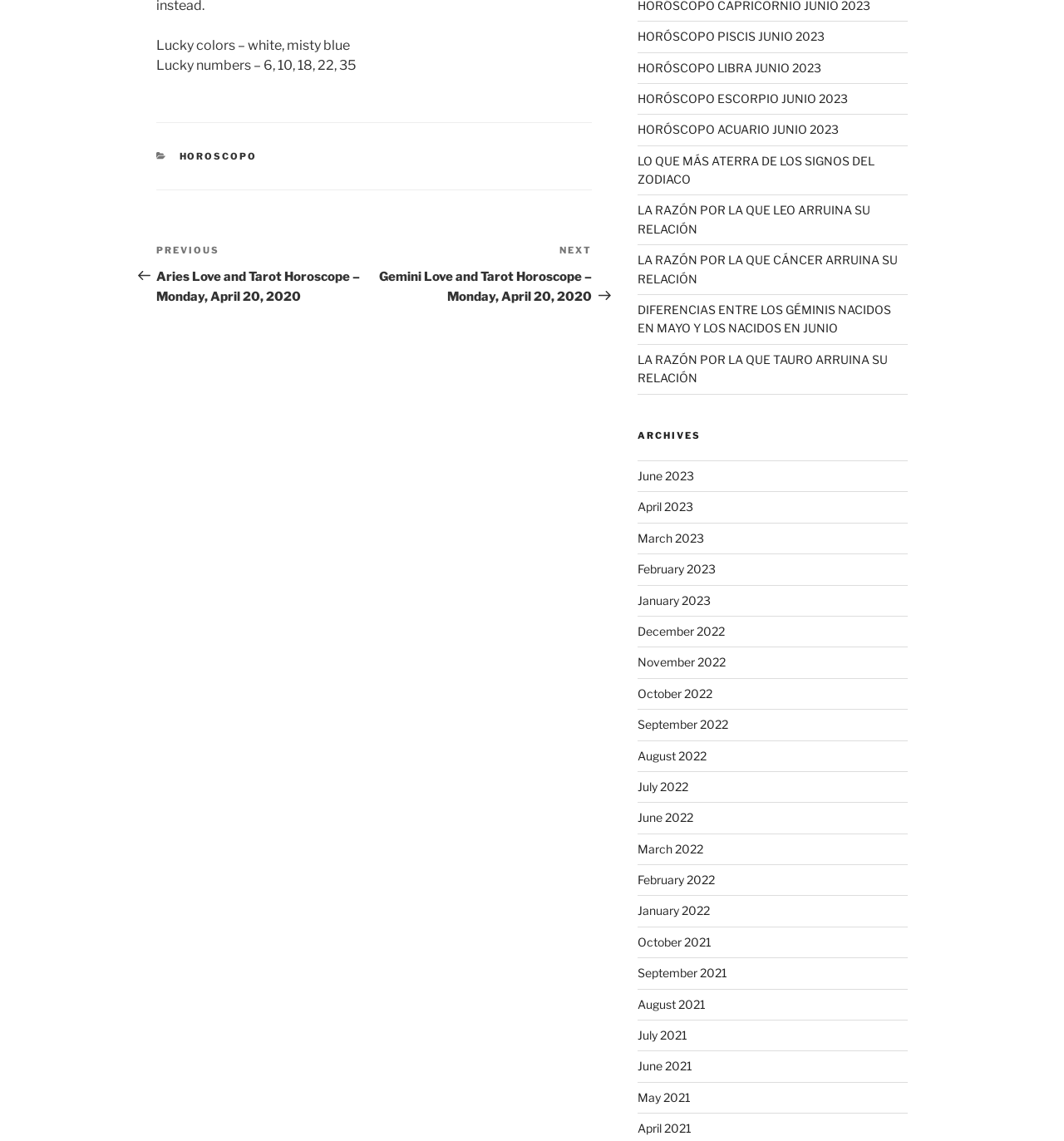Please find the bounding box coordinates for the clickable element needed to perform this instruction: "View previous post".

[0.147, 0.213, 0.352, 0.266]